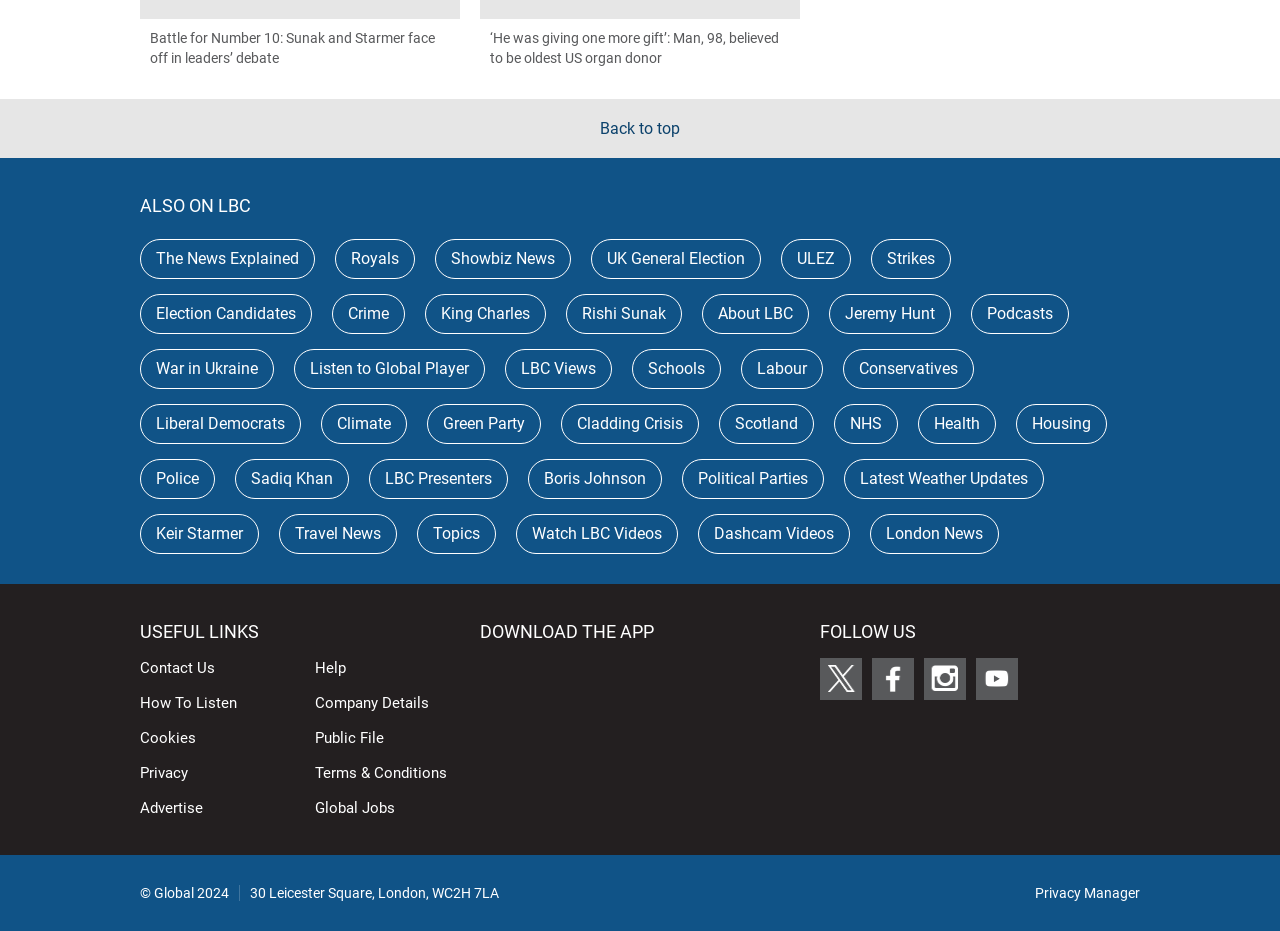Provide the bounding box coordinates, formatted as (top-left x, top-left y, bottom-right x, bottom-right y), with all values being floating point numbers between 0 and 1. Identify the bounding box of the UI element that matches the description: parent_node: DOWNLOAD THE APP

[0.375, 0.708, 0.472, 0.728]